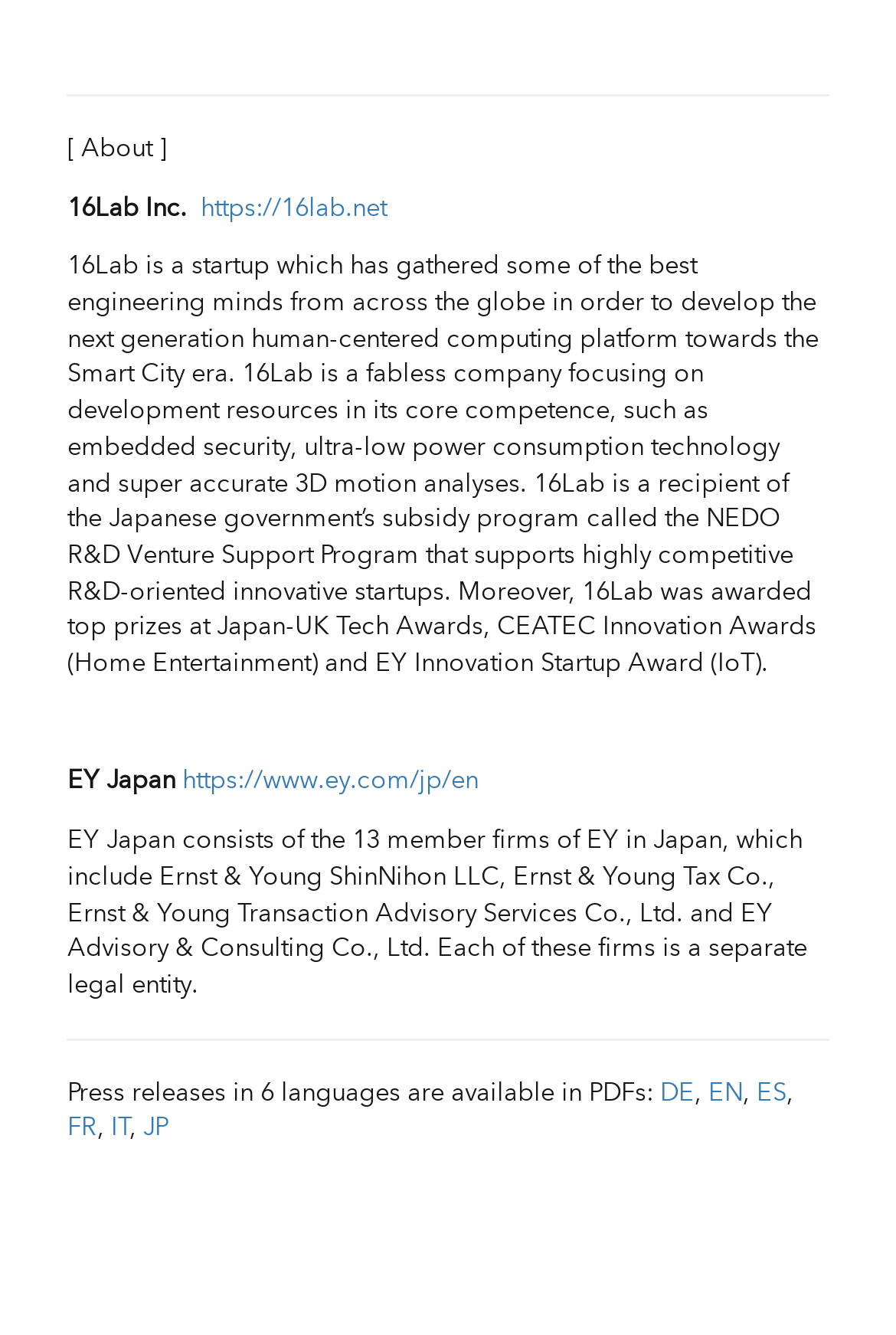Locate and provide the bounding box coordinates for the HTML element that matches this description: "JP".

[0.16, 0.834, 0.188, 0.856]